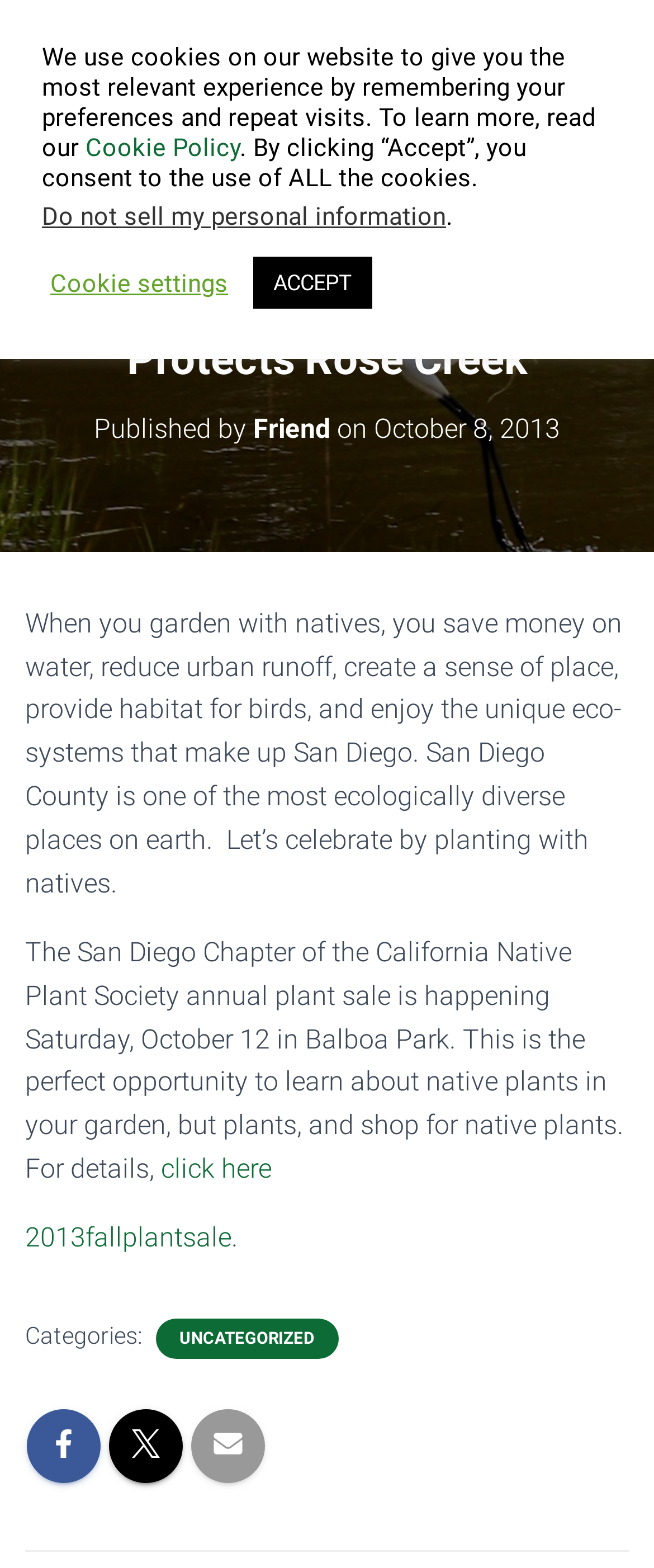Please provide the bounding box coordinates for the UI element as described: "Cookie Policy". The coordinates must be four floats between 0 and 1, represented as [left, top, right, bottom].

[0.131, 0.085, 0.367, 0.104]